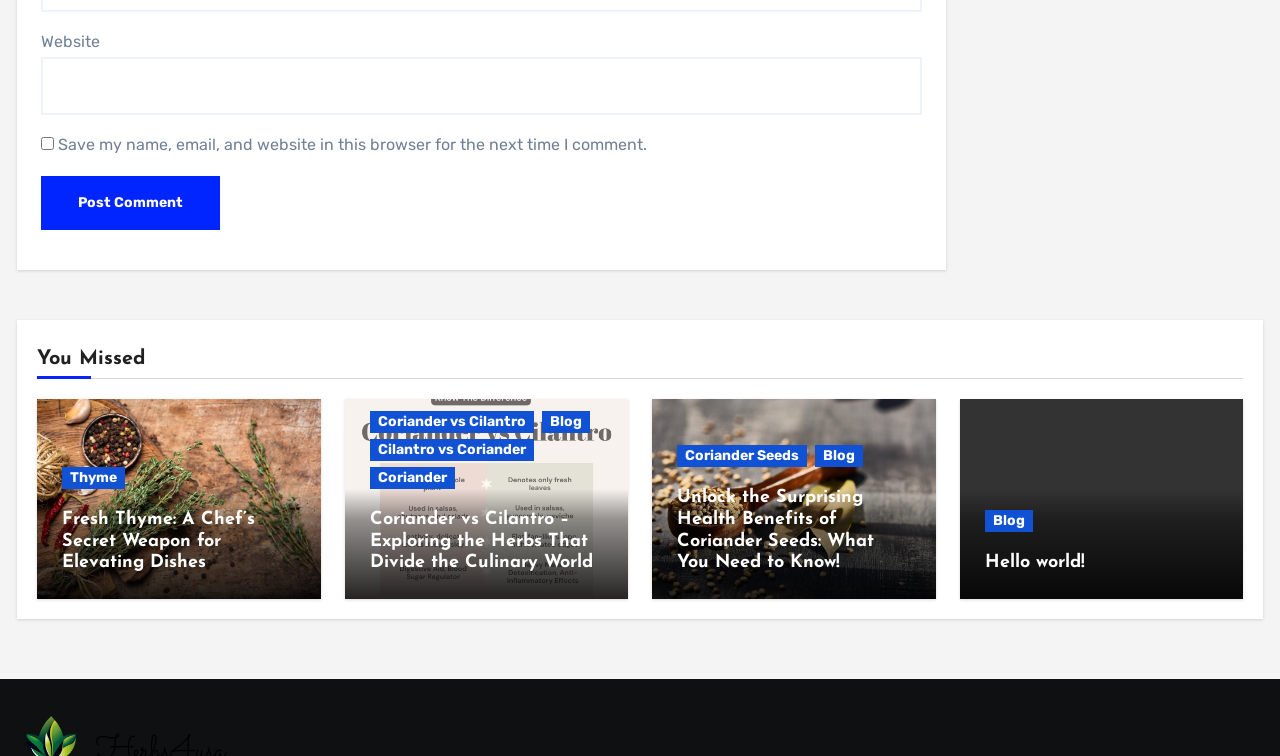Find the bounding box coordinates of the clickable region needed to perform the following instruction: "Explore coriander vs cilantro". The coordinates should be provided as four float numbers between 0 and 1, i.e., [left, top, right, bottom].

[0.289, 0.673, 0.471, 0.759]